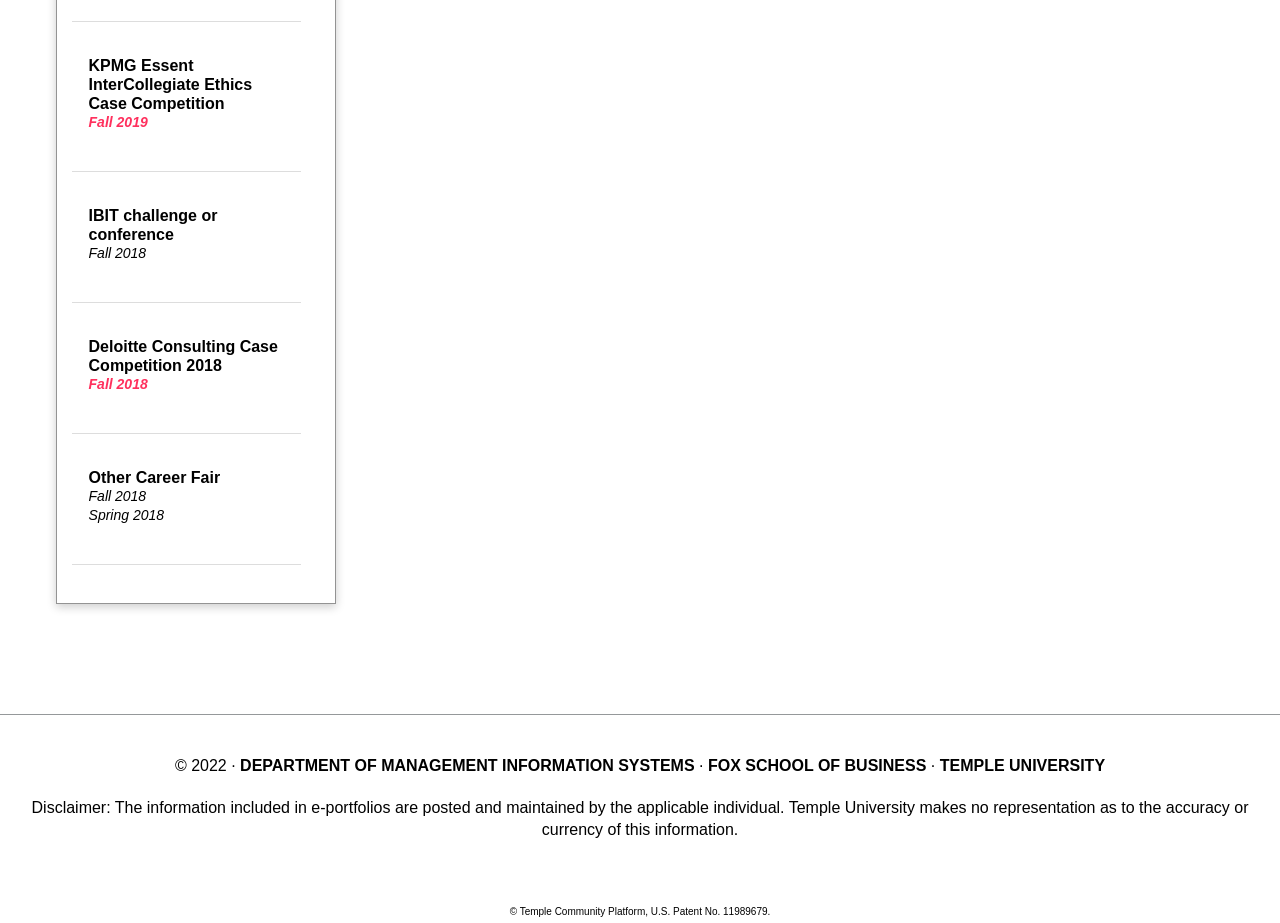Please give a concise answer to this question using a single word or phrase: 
What is the name of the case competition held in Fall 2019?

KPMG Essent InterCollegiate Ethics